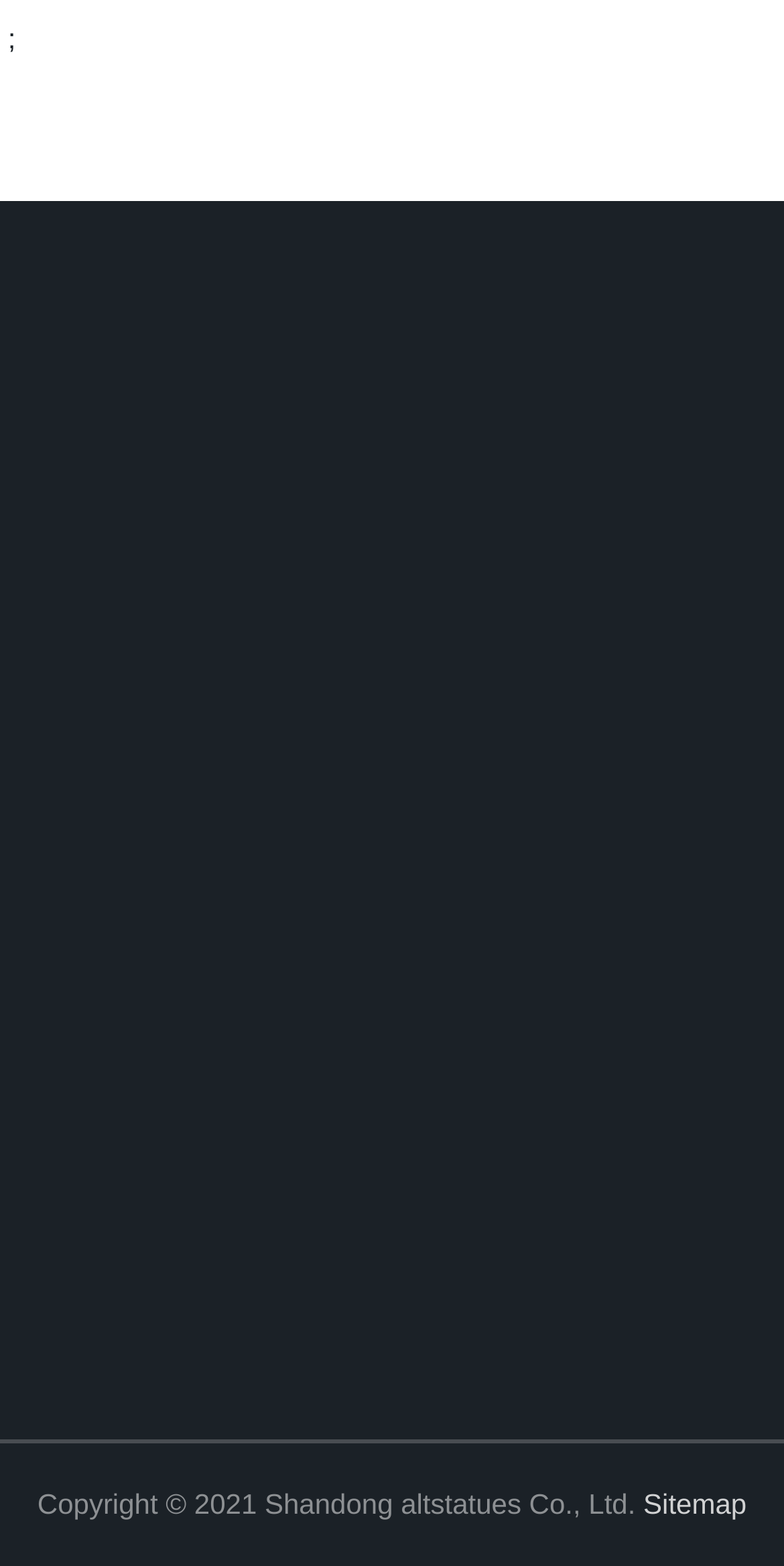What is the company's copyright year?
Based on the screenshot, give a detailed explanation to answer the question.

The copyright information at the bottom of the webpage states 'Copyright © 2021 Shandong altstatues Co., Ltd.', which indicates that the company's copyright year is 2021.